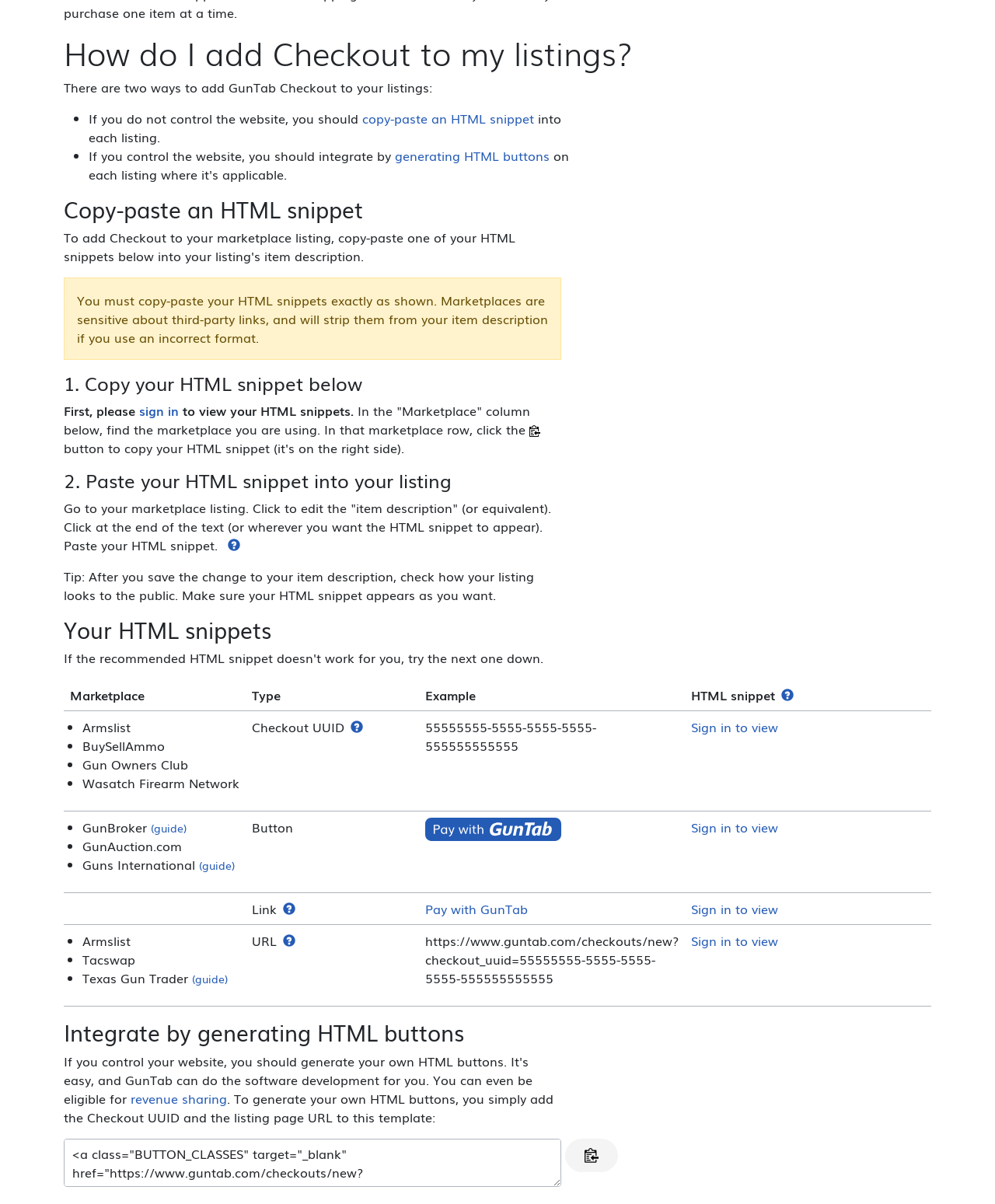What happens if you use an incorrect format for your HTML snippet?
Based on the image, respond with a single word or phrase.

Marketplaces will strip them from your item description